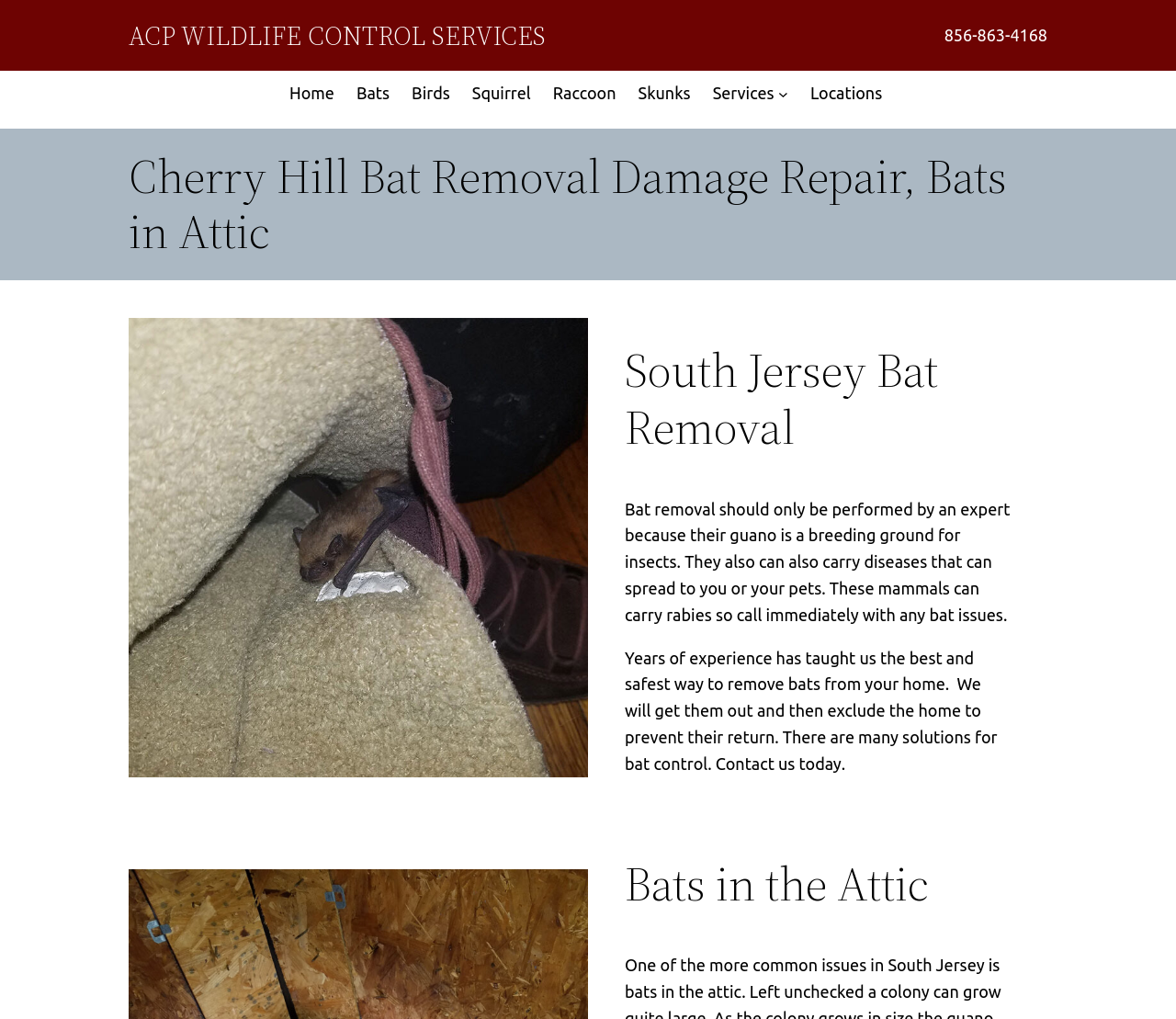Please provide a short answer using a single word or phrase for the question:
What is the phone number to call for bat removal services?

856-863-4168